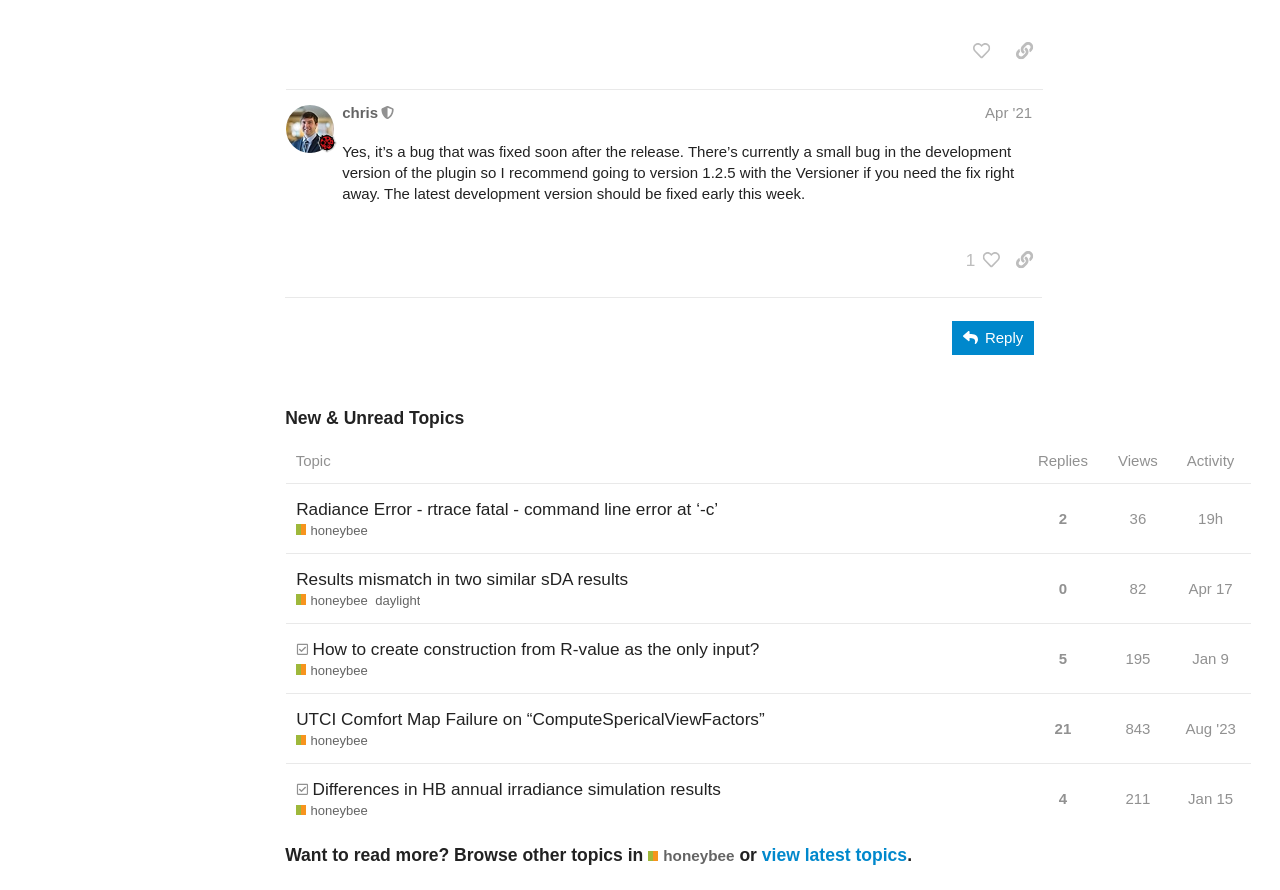Based on the image, please elaborate on the answer to the following question:
What is the text of the button below the post with the timestamp 'Apr '21'?

I found the post with the timestamp 'Apr '21' and saw that the button below it had the text '1 person liked this post. Click to view'.